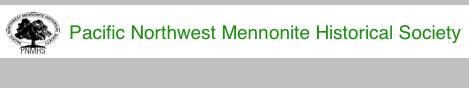Answer succinctly with a single word or phrase:
What does the stylized tree represent?

growth and heritage